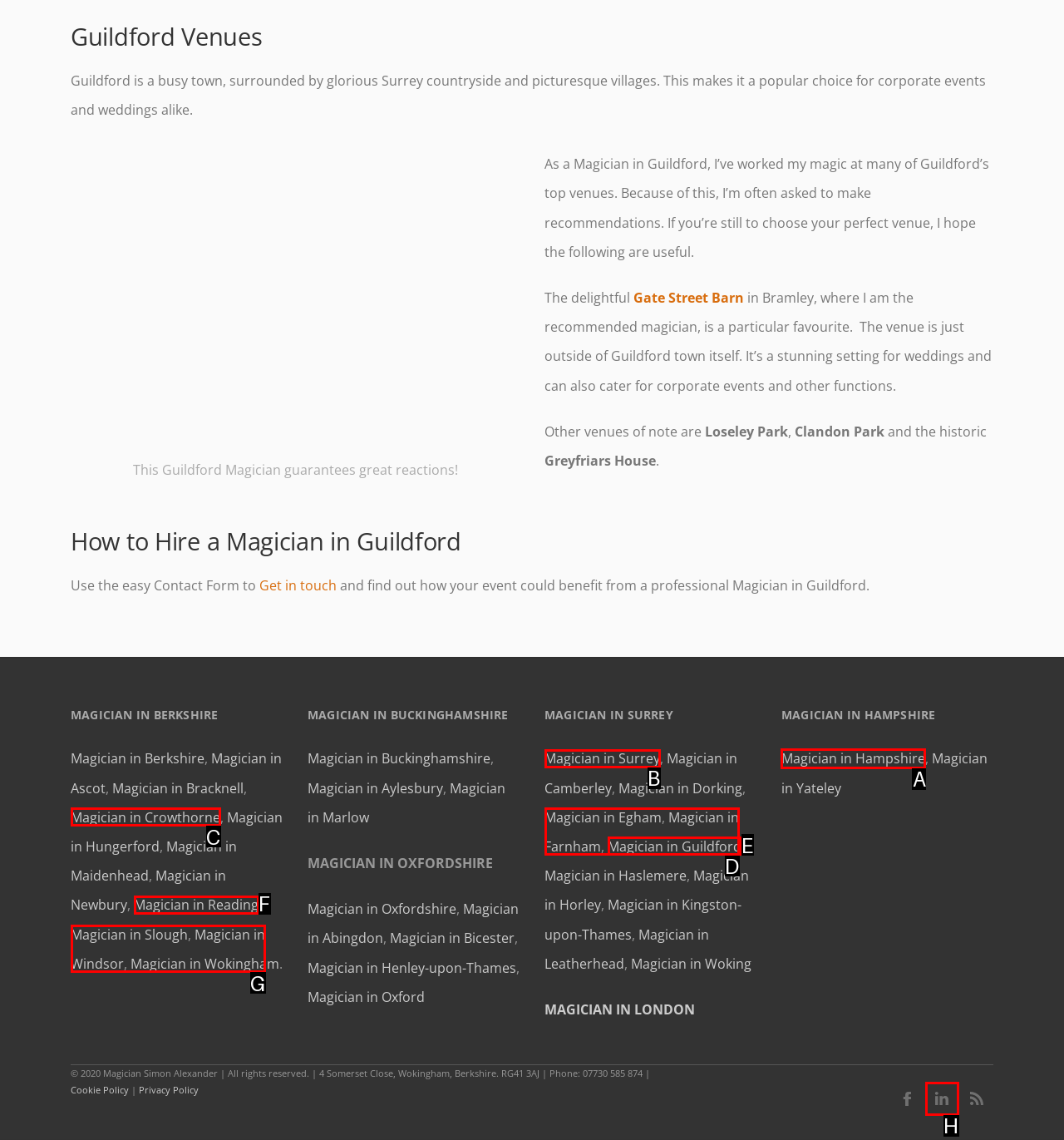Identify the correct lettered option to click in order to perform this task: Find out about the Magician in Hampshire. Respond with the letter.

A